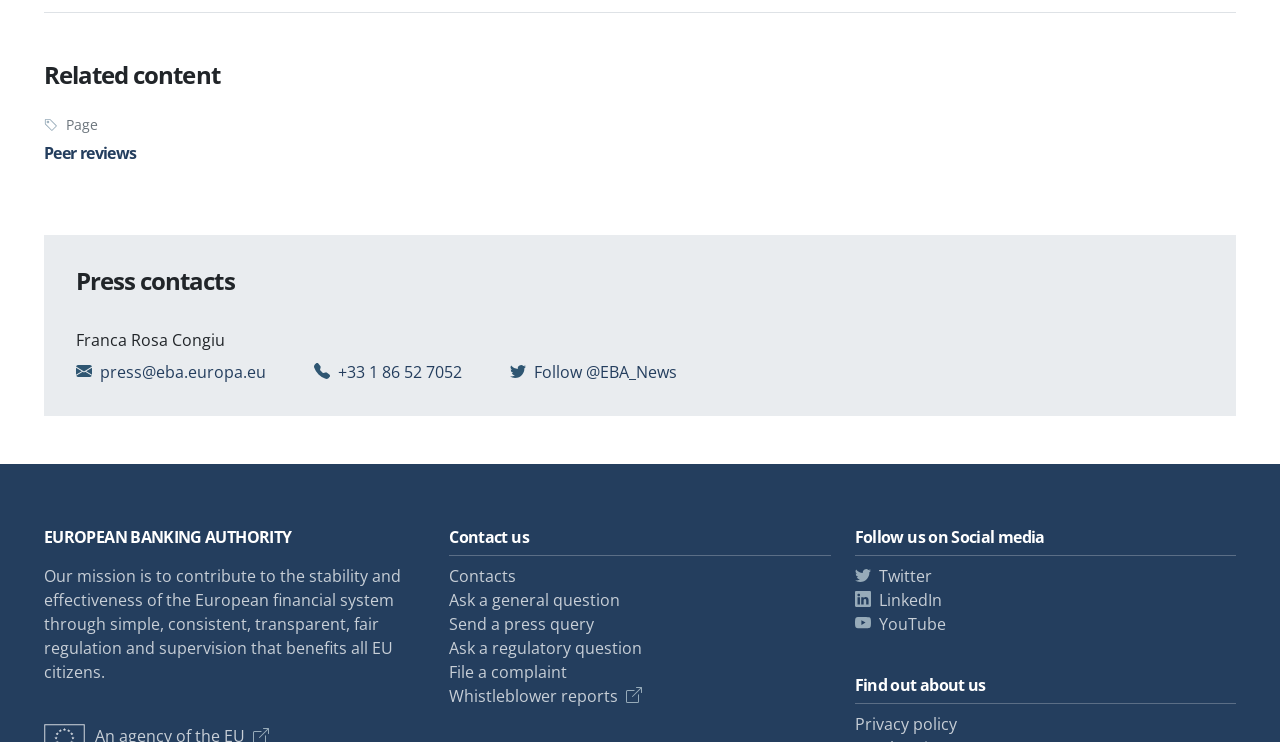Determine the bounding box coordinates for the UI element matching this description: "YouTube".

[0.668, 0.826, 0.739, 0.855]